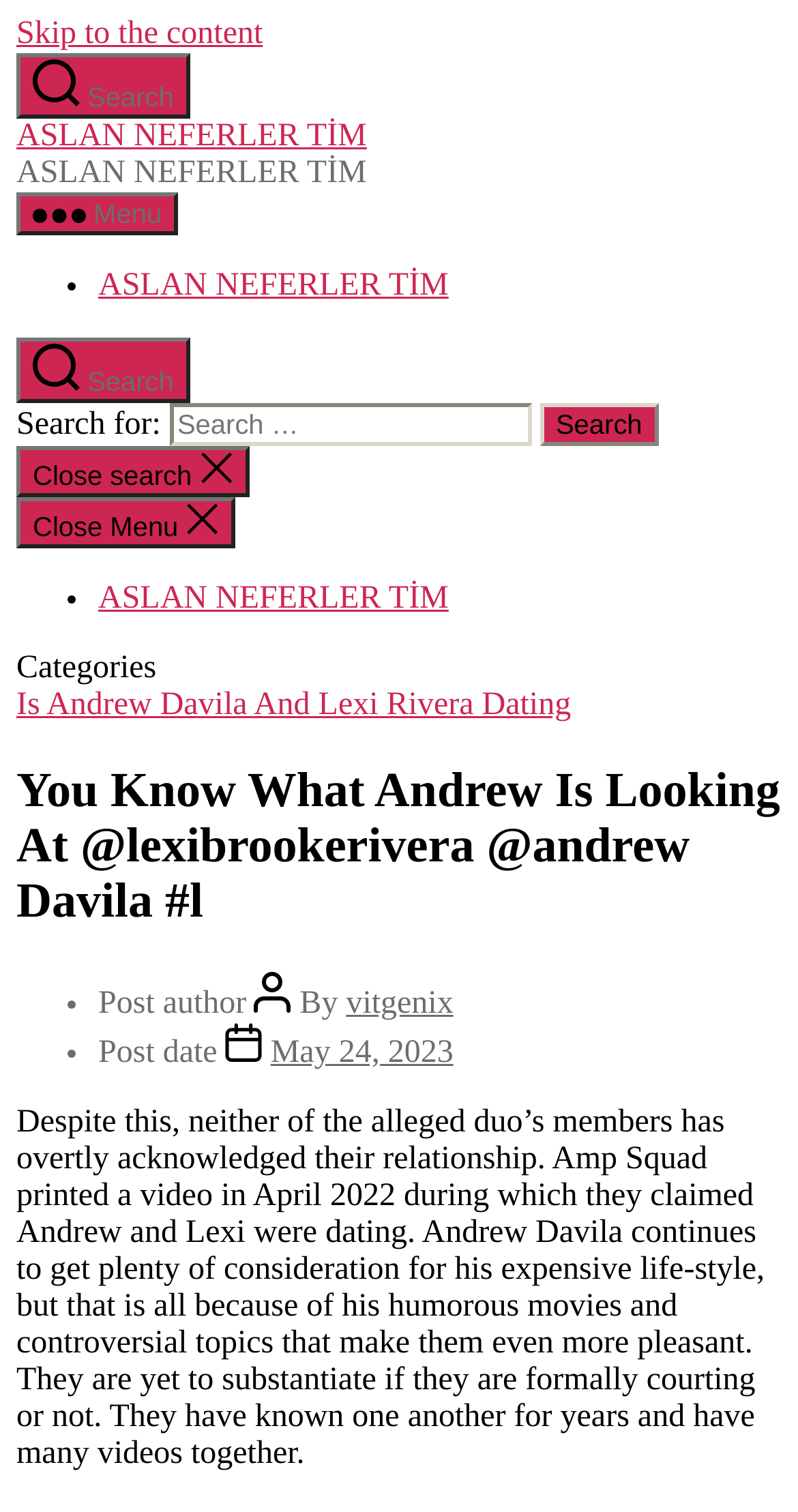What is the name of the author of the post?
Ensure your answer is thorough and detailed.

I found the answer by looking at the section with the heading 'Post author' and finding the link with the text 'vitgenix'.